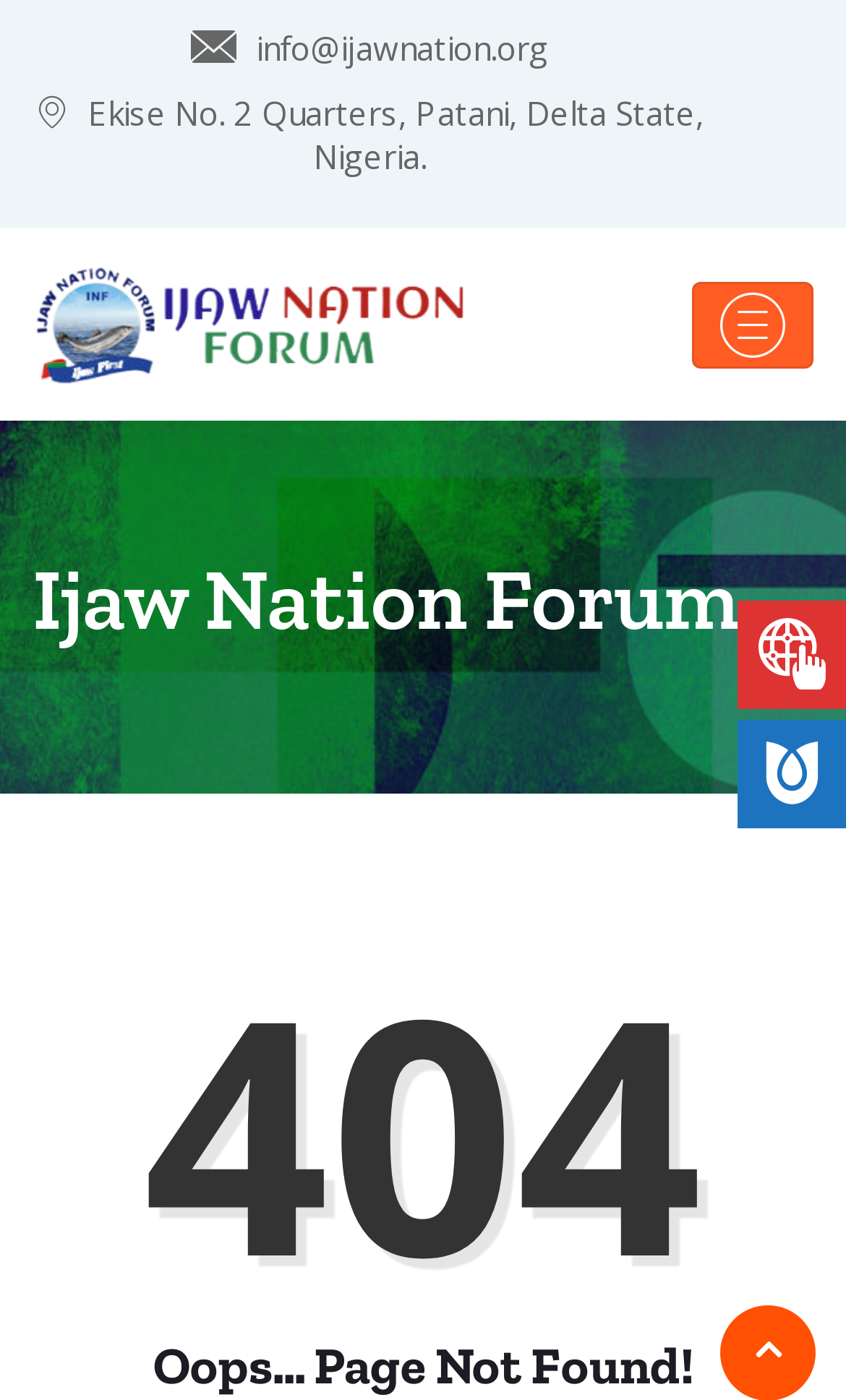How many social media links are visible on the page?
Please provide a detailed and thorough answer to the question.

I found the social media links by looking at the link elements with the content '', '', and '' which are located at the bottom of the page. Although one of them is hidden, I can still count it as a visible link.